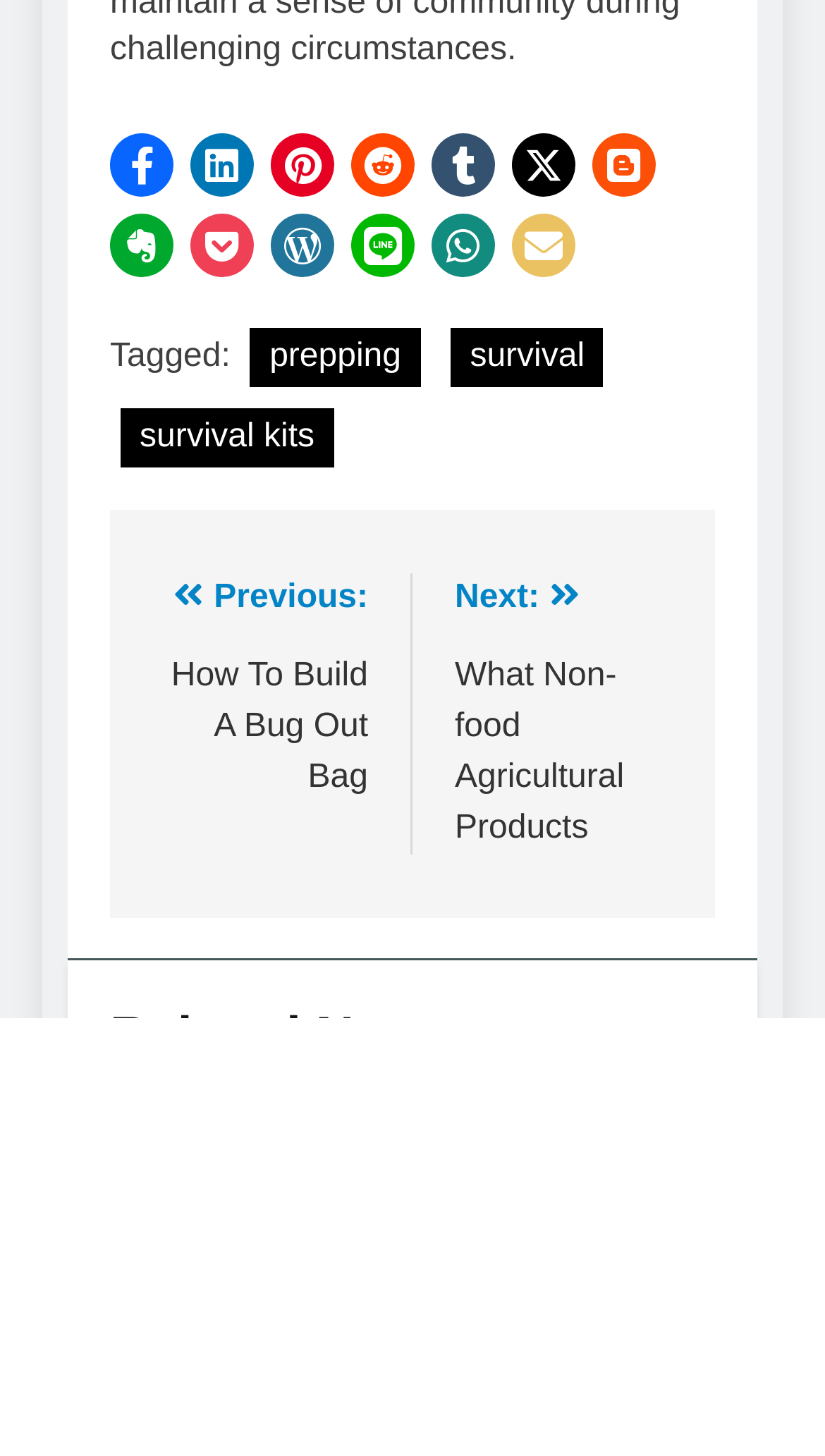Please provide a brief answer to the following inquiry using a single word or phrase:
What is the title of the previous post?

How To Build A Bug Out Bag